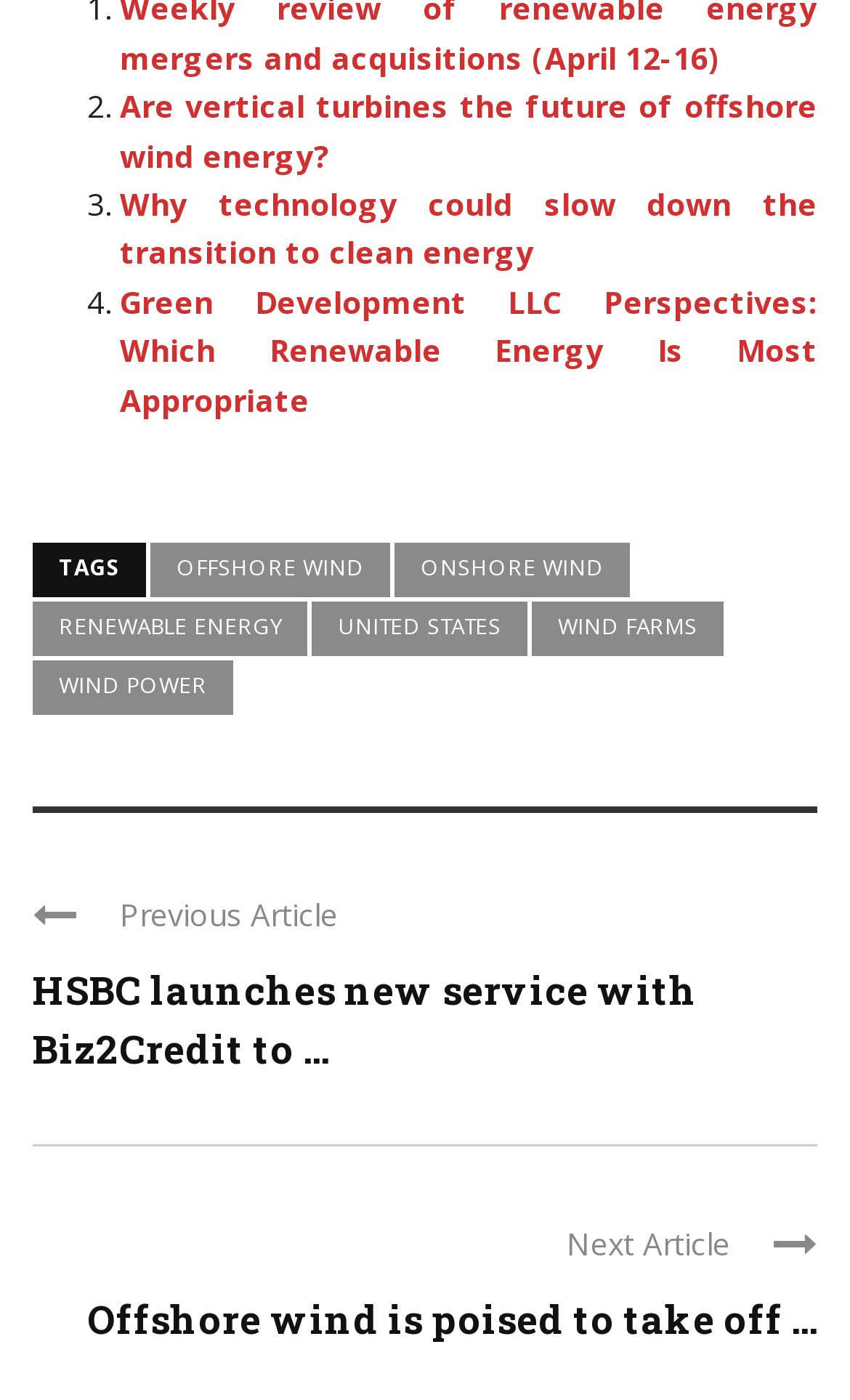Can you pinpoint the bounding box coordinates for the clickable element required for this instruction: "check travel updates on Covid-19"? The coordinates should be four float numbers between 0 and 1, i.e., [left, top, right, bottom].

None